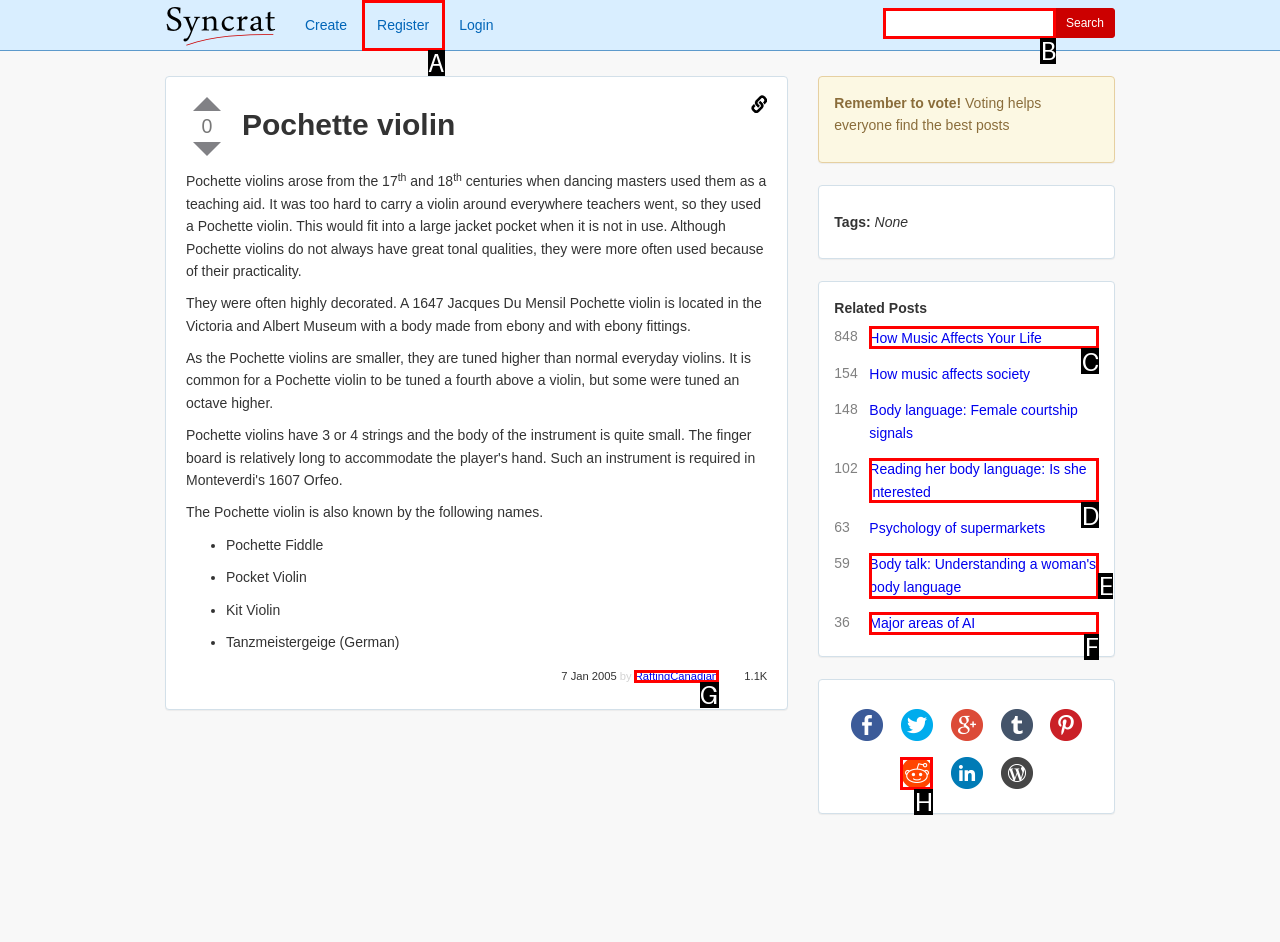Refer to the element description: Major areas of AI and identify the matching HTML element. State your answer with the appropriate letter.

F